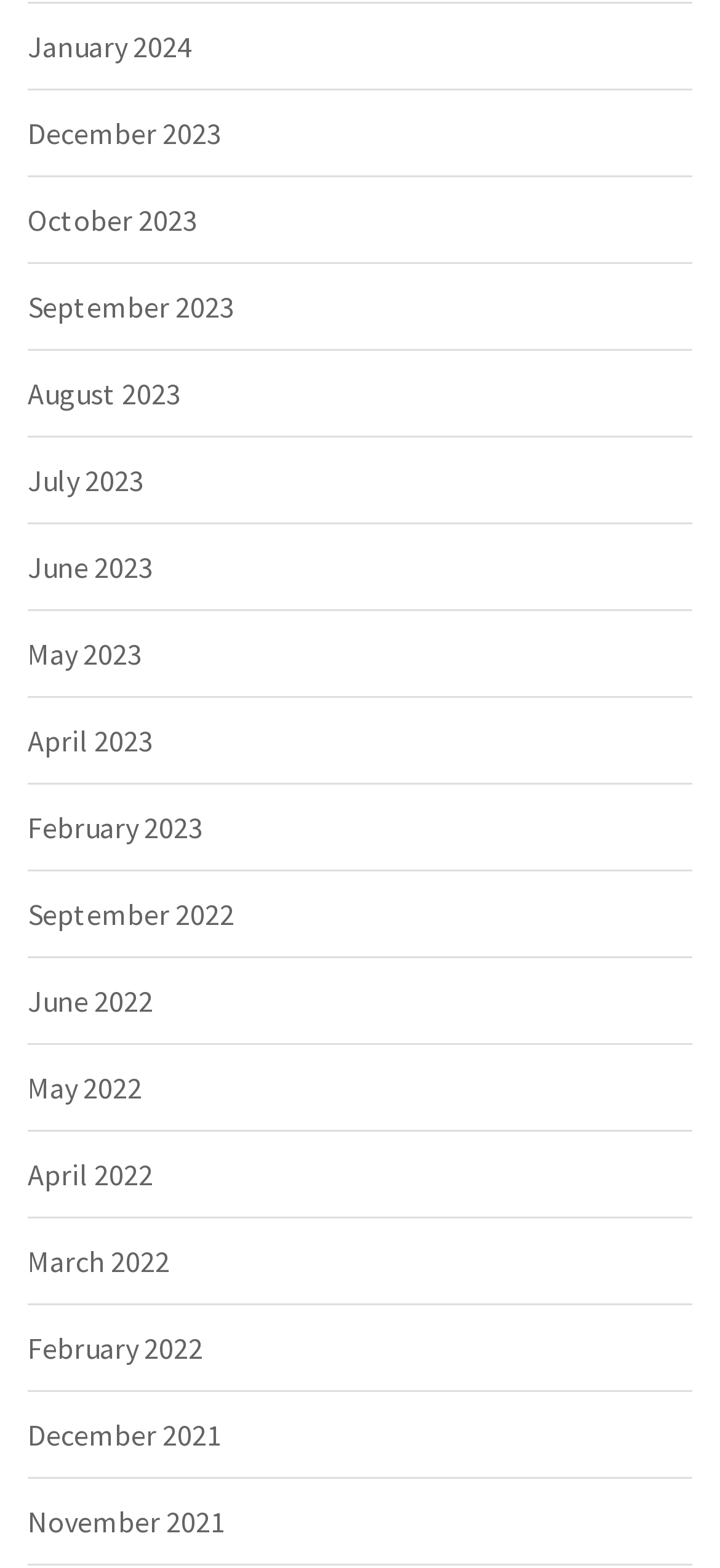Please provide the bounding box coordinates for the element that needs to be clicked to perform the instruction: "Go to December 2023". The coordinates must consist of four float numbers between 0 and 1, formatted as [left, top, right, bottom].

[0.038, 0.069, 0.308, 0.1]